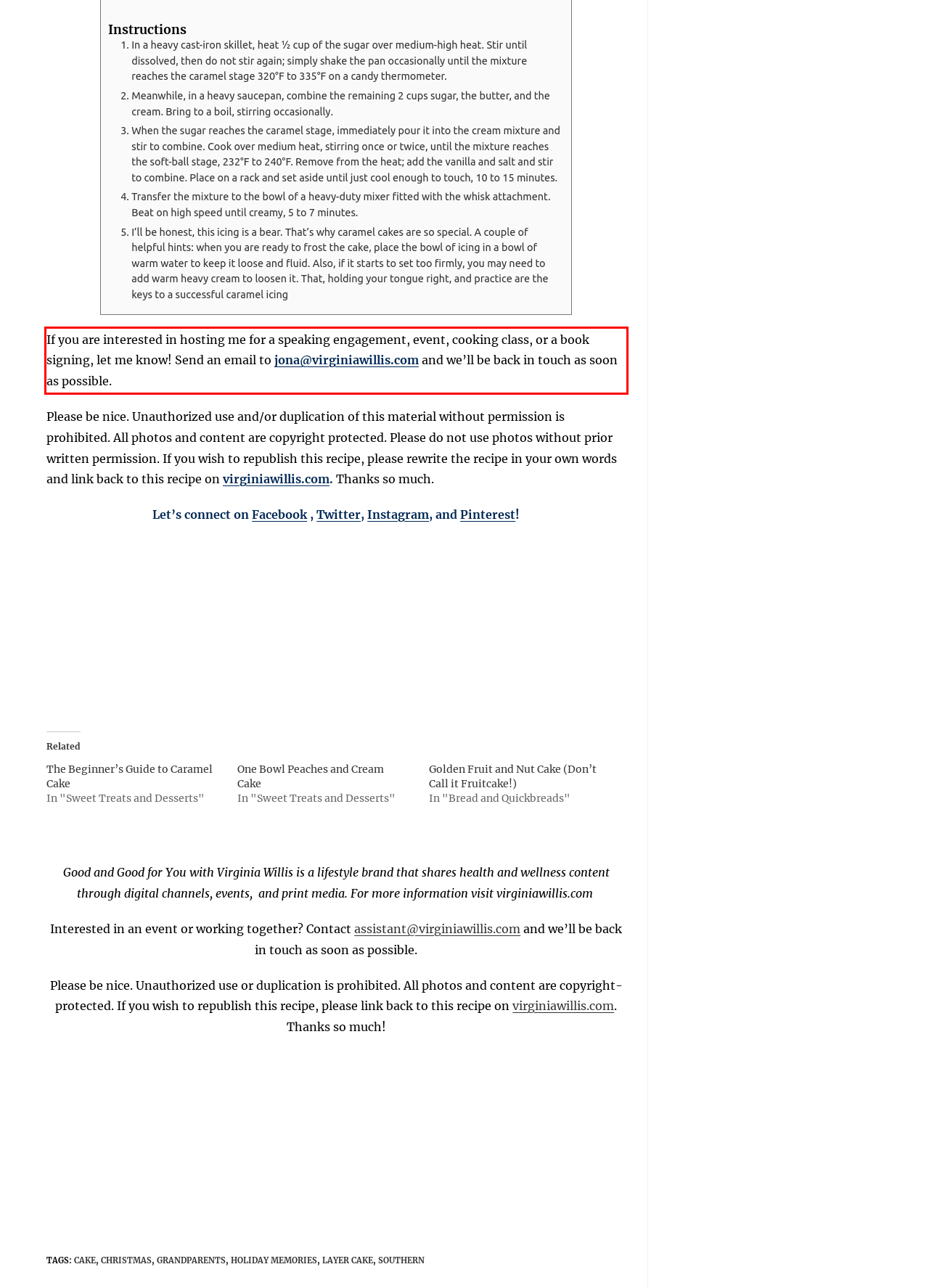There is a screenshot of a webpage with a red bounding box around a UI element. Please use OCR to extract the text within the red bounding box.

If you are interested in hosting me for a speaking engagement, event, cooking class, or a book signing, let me know! Send an email to jona@virginiawillis.com and we’ll be back in touch as soon as possible.